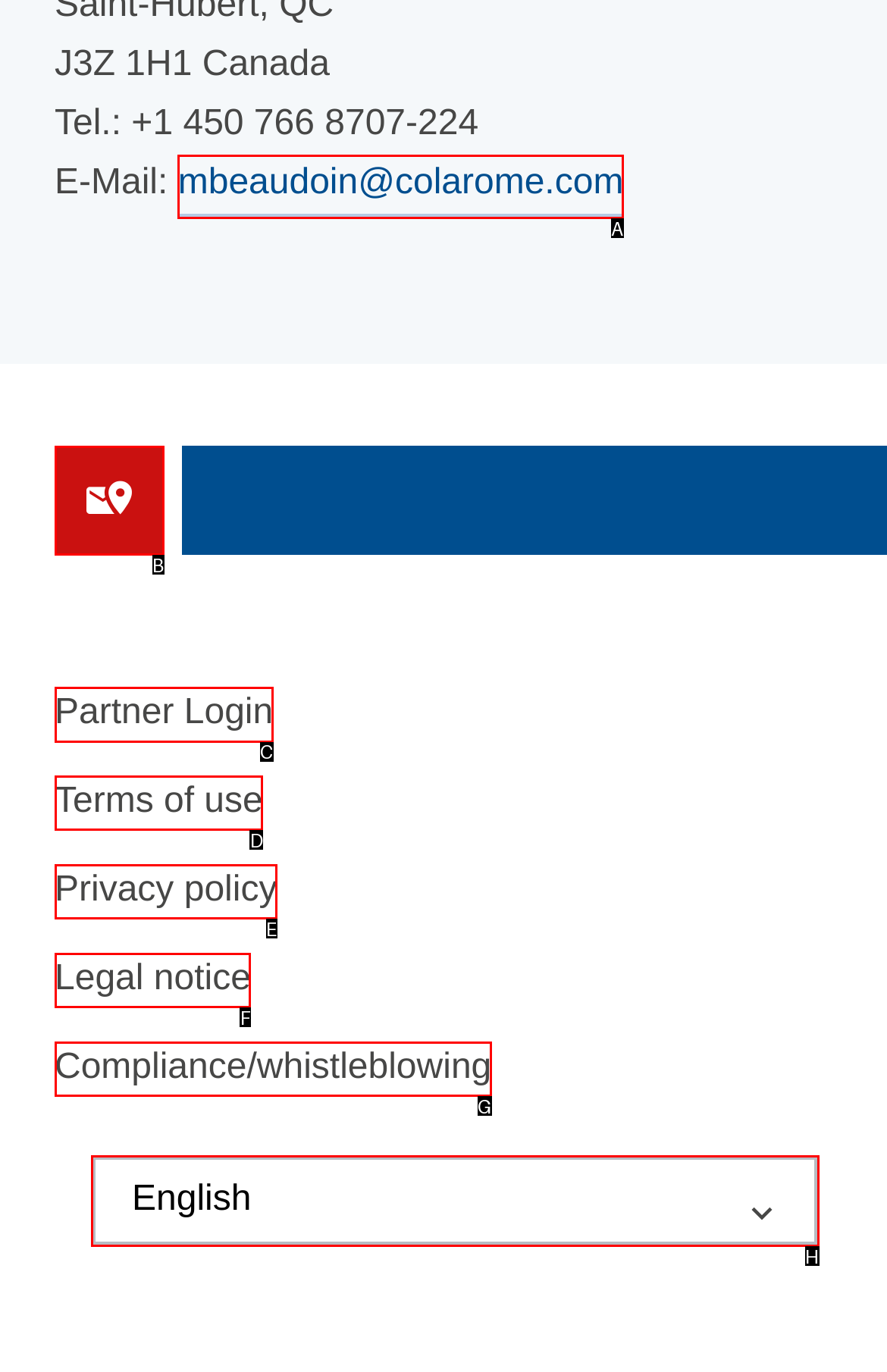Determine which UI element I need to click to achieve the following task: Check MOT Date Provide your answer as the letter of the selected option.

None